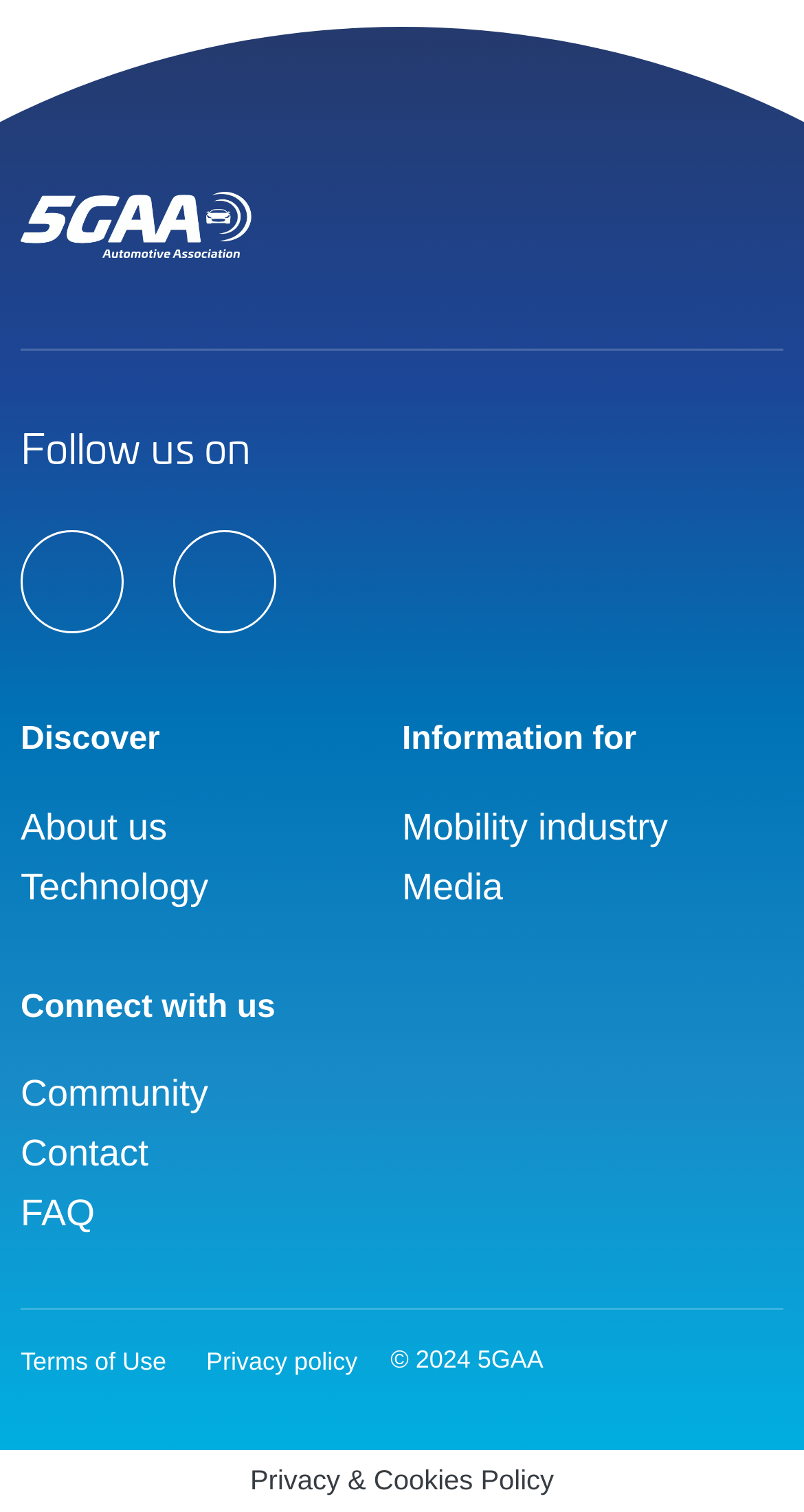Can you specify the bounding box coordinates of the area that needs to be clicked to fulfill the following instruction: "View 5GAA's terms of use"?

[0.026, 0.889, 0.207, 0.915]